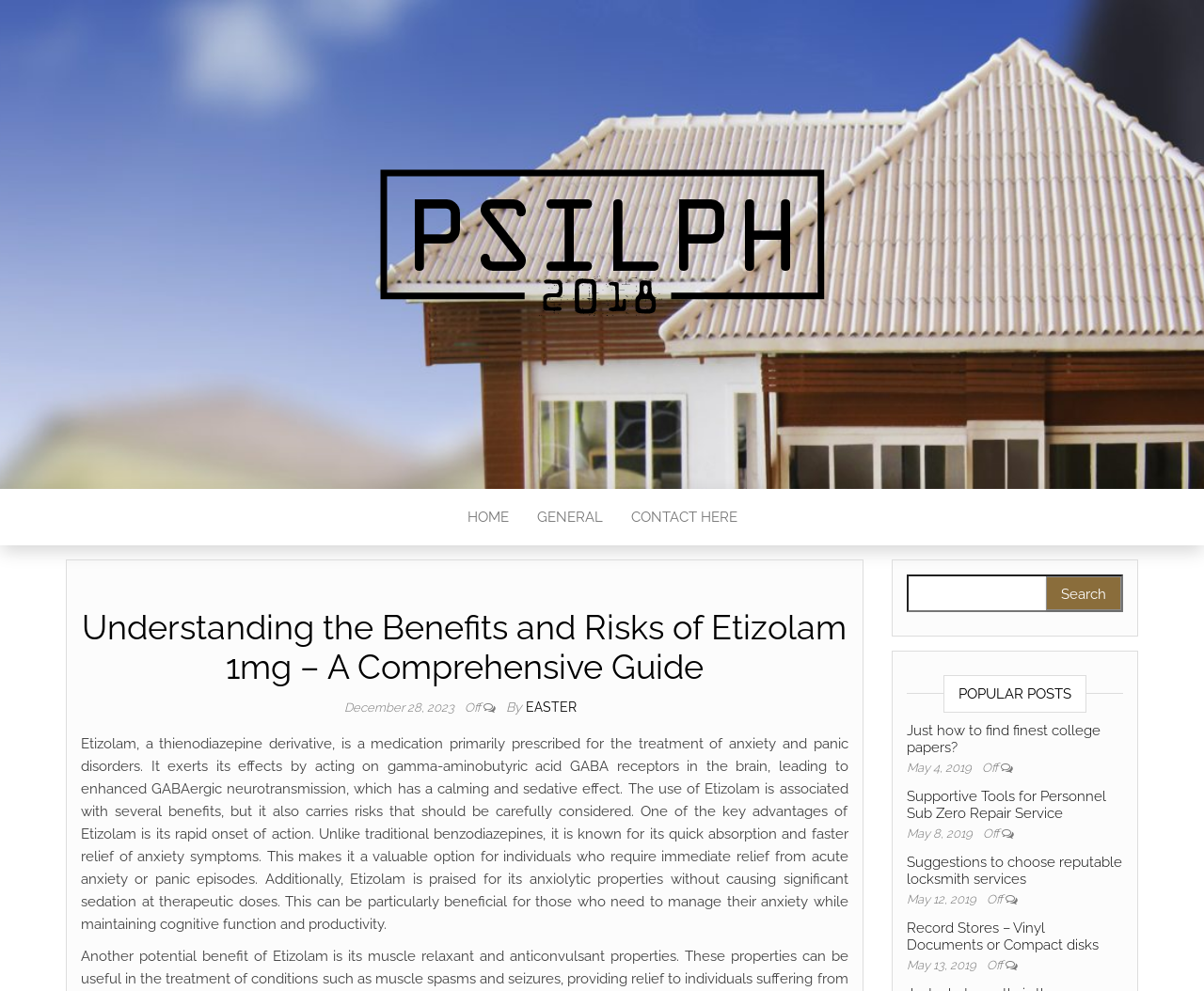Please identify the bounding box coordinates of the element's region that needs to be clicked to fulfill the following instruction: "Contact HERE". The bounding box coordinates should consist of four float numbers between 0 and 1, i.e., [left, top, right, bottom].

[0.512, 0.493, 0.624, 0.55]